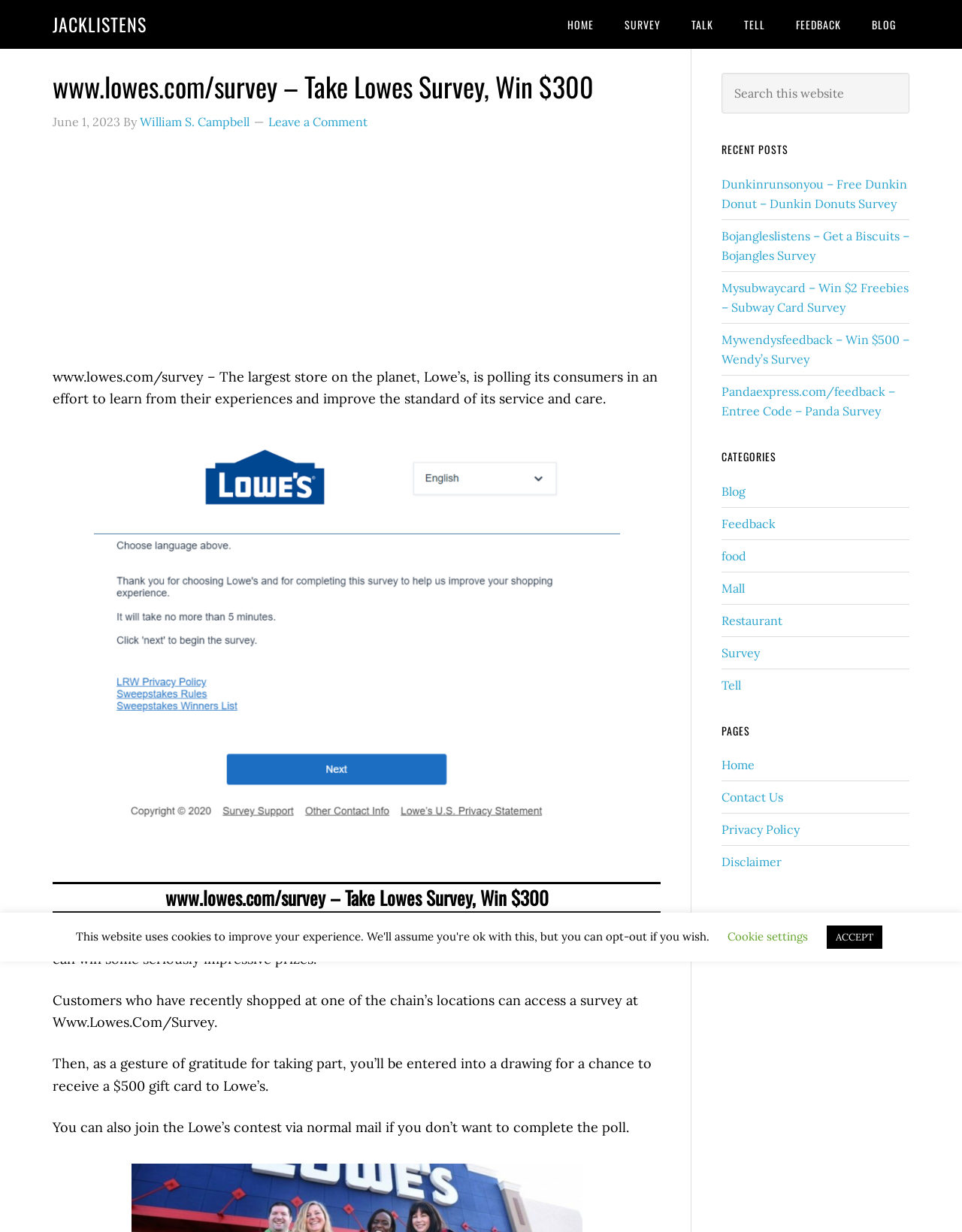Given the element description, predict the bounding box coordinates in the format (top-left x, top-left y, bottom-right x, bottom-right y), using floating point numbers between 0 and 1: aria-label="Advertisement" name="aswift_1" title="Advertisement"

[0.055, 0.121, 0.687, 0.292]